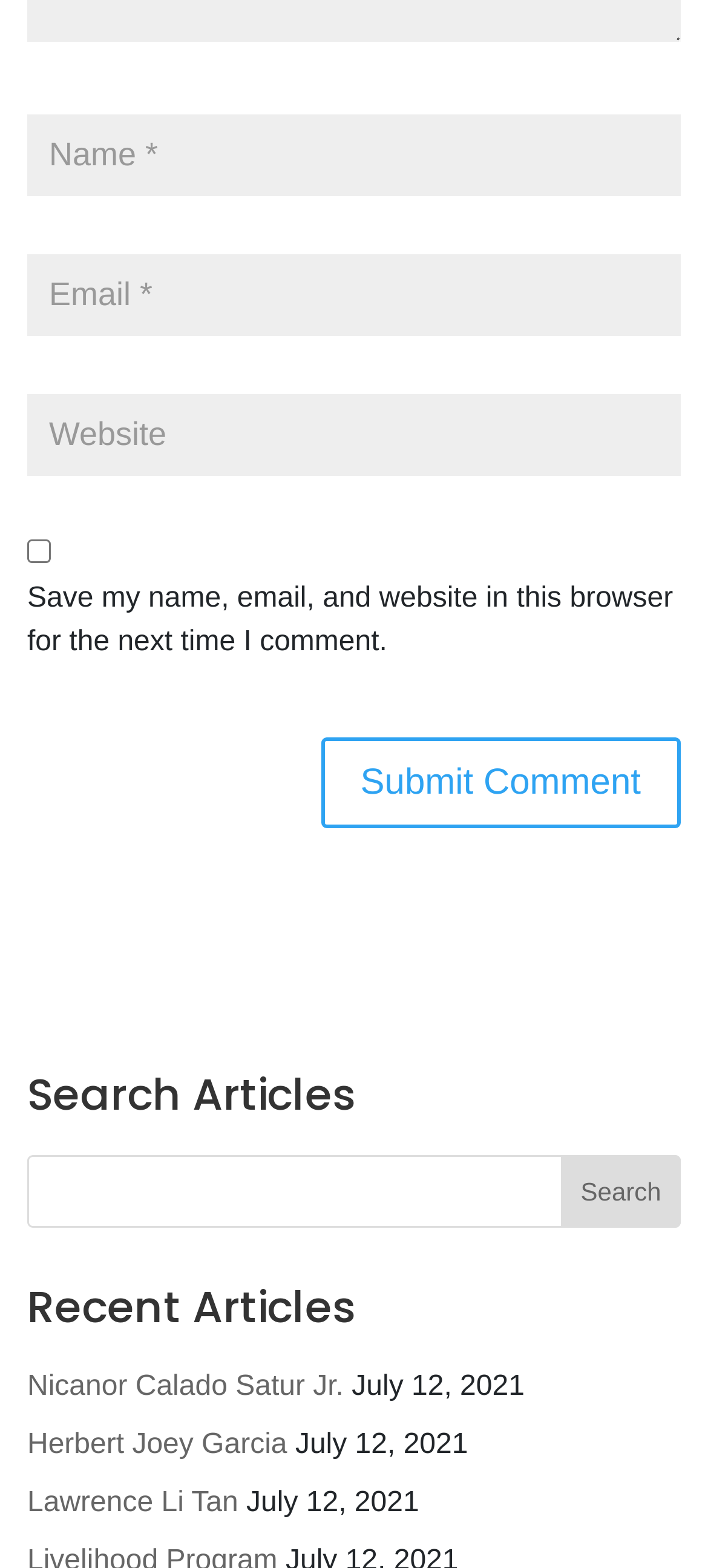Please specify the bounding box coordinates of the element that should be clicked to execute the given instruction: 'read the PRIVACY/COOKIES POLICY'. Ensure the coordinates are four float numbers between 0 and 1, expressed as [left, top, right, bottom].

None